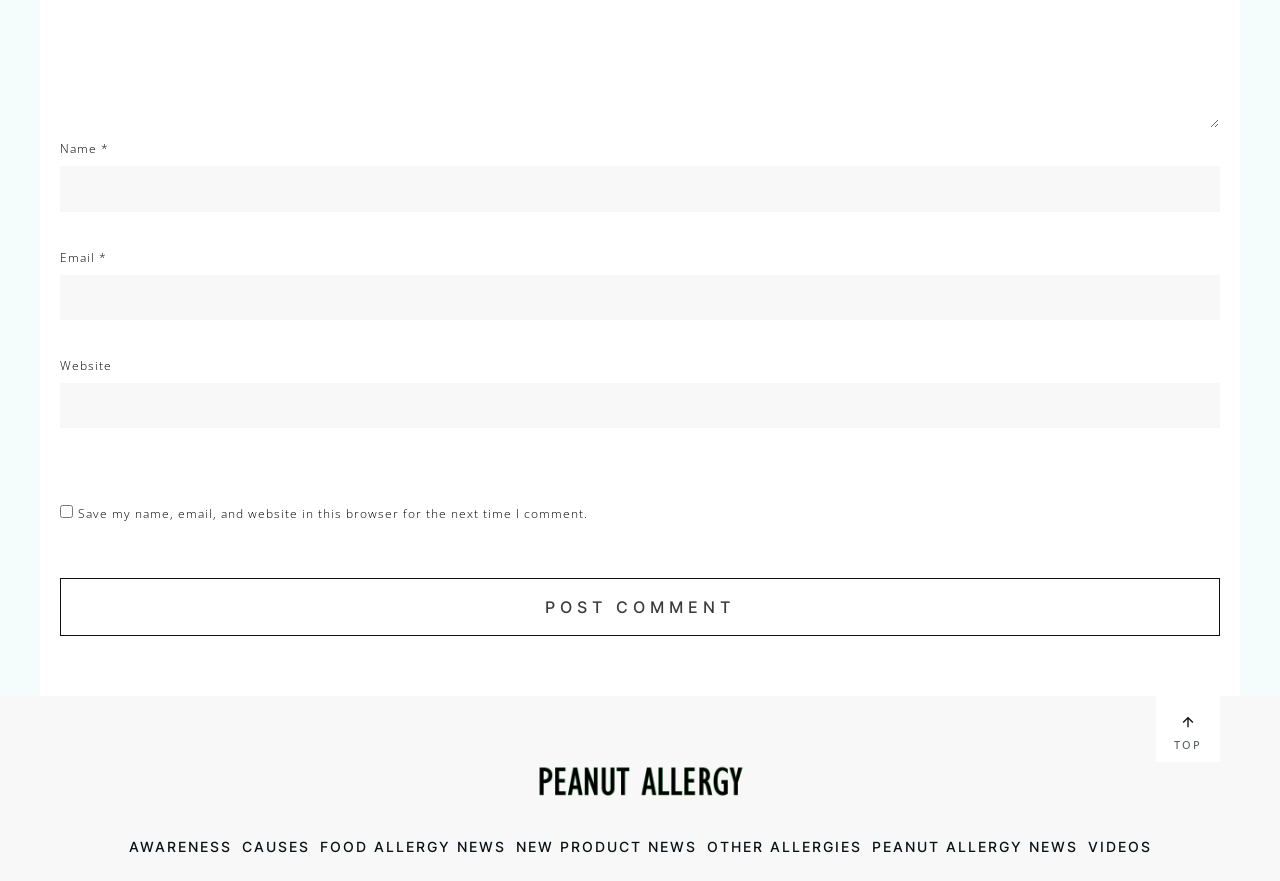Provide a brief response using a word or short phrase to this question:
How many links are at the bottom of the webpage?

7